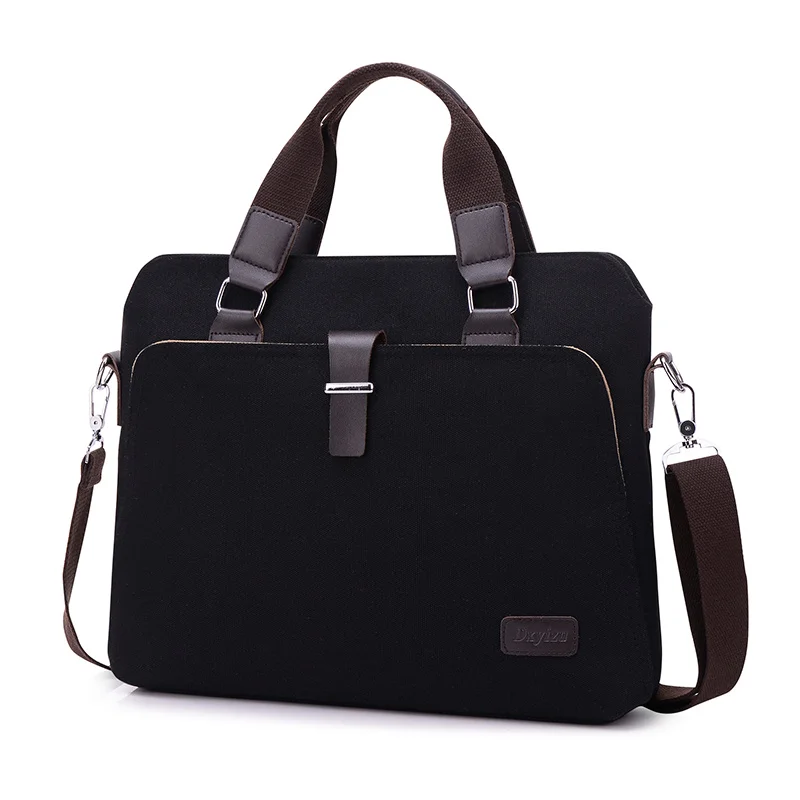Give an elaborate caption for the image.

This image showcases a stylish messenger bag crafted from durable materials, primarily featuring a sleek black exterior. The bag is designed with dual top handles and an adjustable shoulder strap, providing versatility and comfort for various carrying preferences. Notably, the straps have a soft texture, ensuring ease of handling. For added functionality, it includes a decorative buckle closure at the front, seamlessly blending style with practicality. This bag is perfect for everyday use, accommodating essentials such as a laptop or documents, making it an ideal choice for professionals and students alike. The contrasting dark brown elements enhance its modern aesthetic, while the embossed logo on the lower right side adds a touch of sophistication.